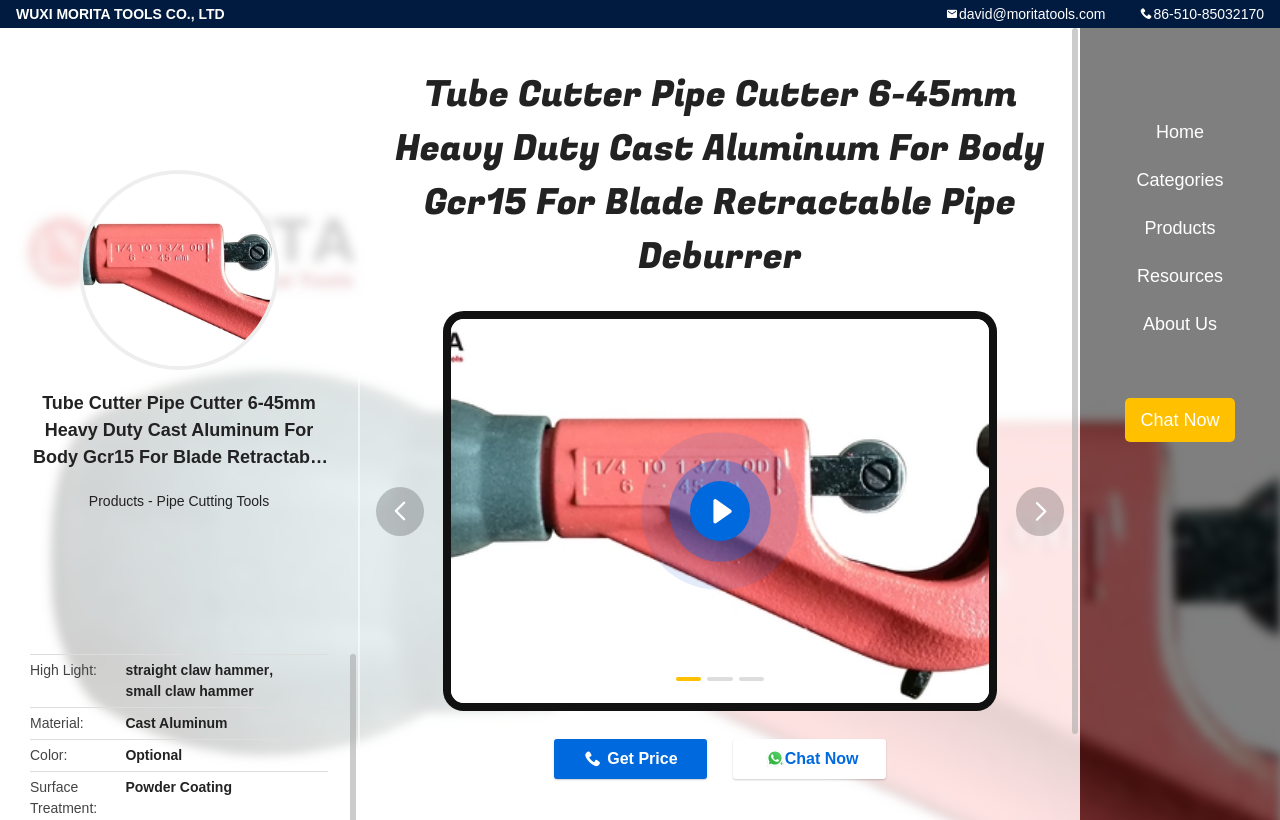Analyze the image and answer the question with as much detail as possible: 
What is the purpose of the tube cutter?

The purpose of the tube cutter can be inferred from the product name and the category it belongs to, which is 'Pipe Cutting Tools'.